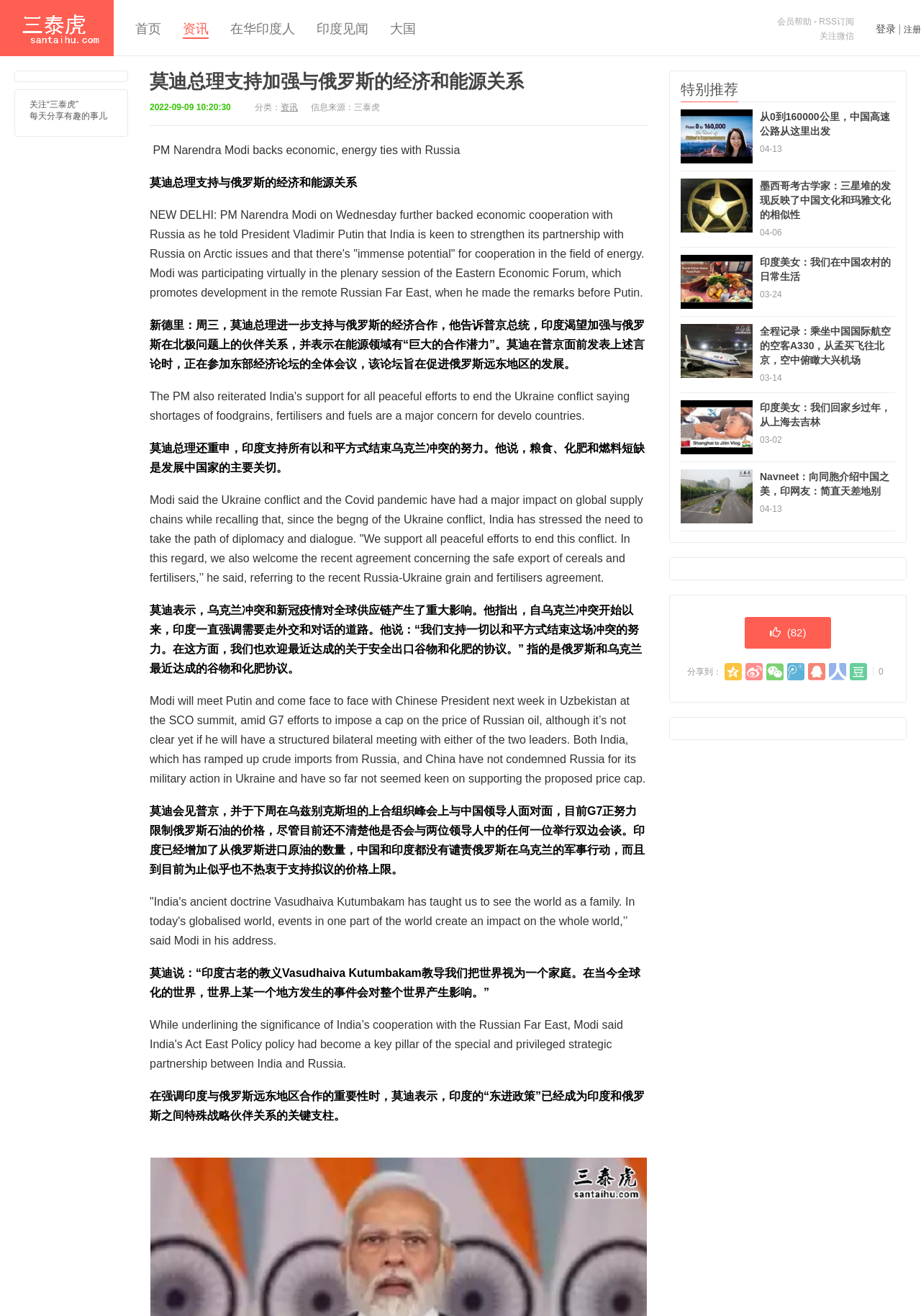Provide a single word or phrase answer to the question: 
What is the title of the webpage?

莫迪总理支持加强与俄罗斯的经济和能源关系